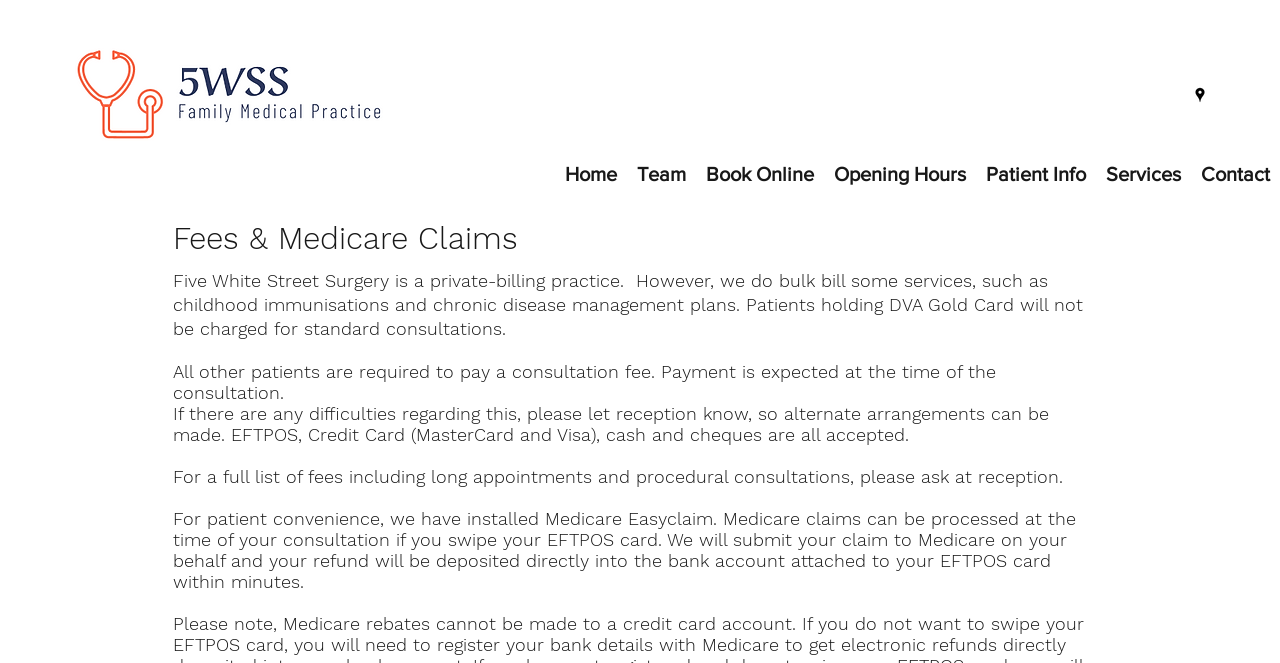What payment methods are accepted?
Using the image, provide a detailed and thorough answer to the question.

The webpage mentions that 'EFTPOS, Credit Card (MasterCard and Visa), cash and cheques are all accepted.' This information is found in the StaticText element with the description 'If there are any difficulties regarding this, please let reception know, so alternate arrangements can be made. EFTPOS, Credit Card (MasterCard and Visa), cash and cheques are all accepted.'.